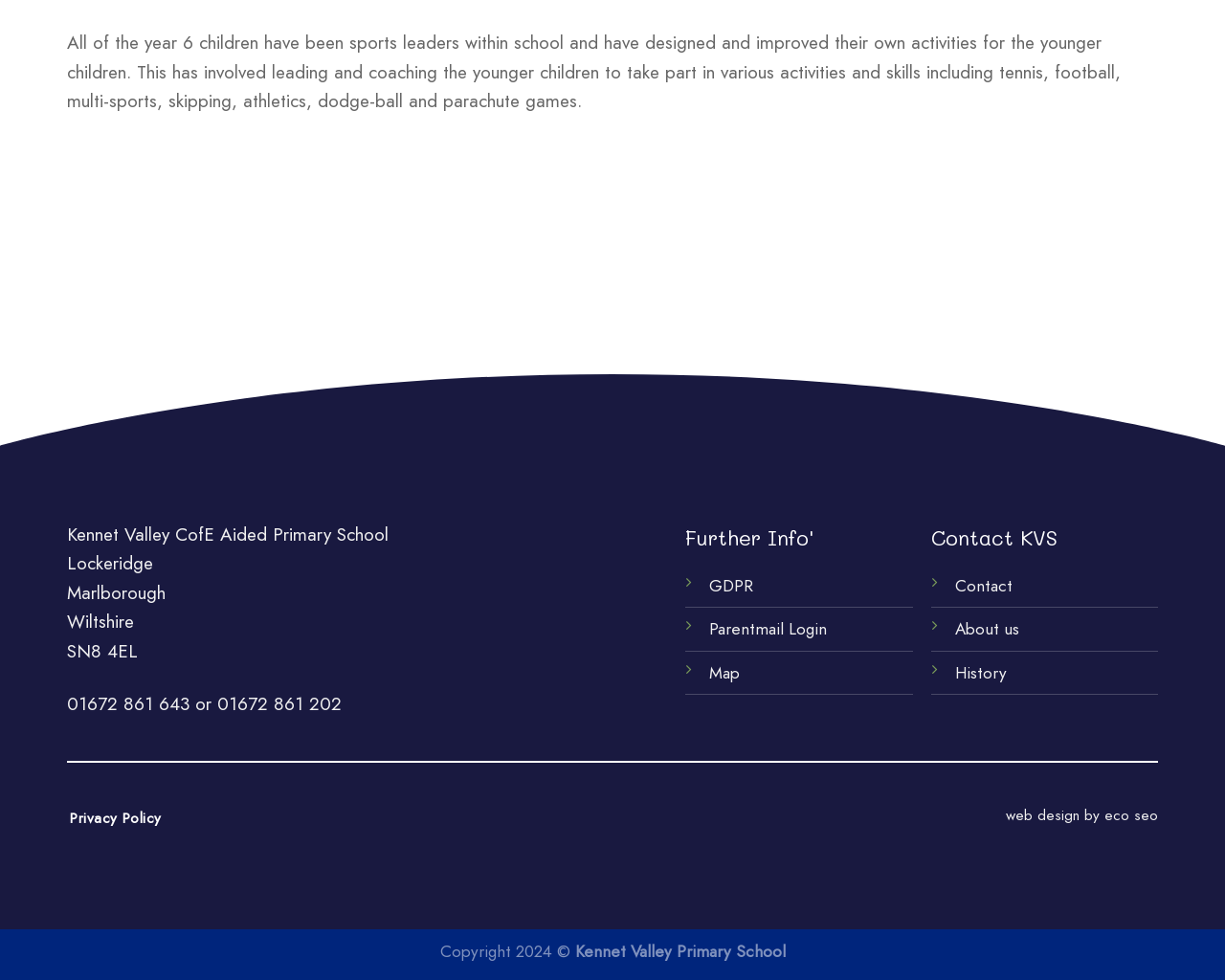Pinpoint the bounding box coordinates of the area that must be clicked to complete this instruction: "Visit the school's Parentmail login page".

[0.579, 0.628, 0.675, 0.654]